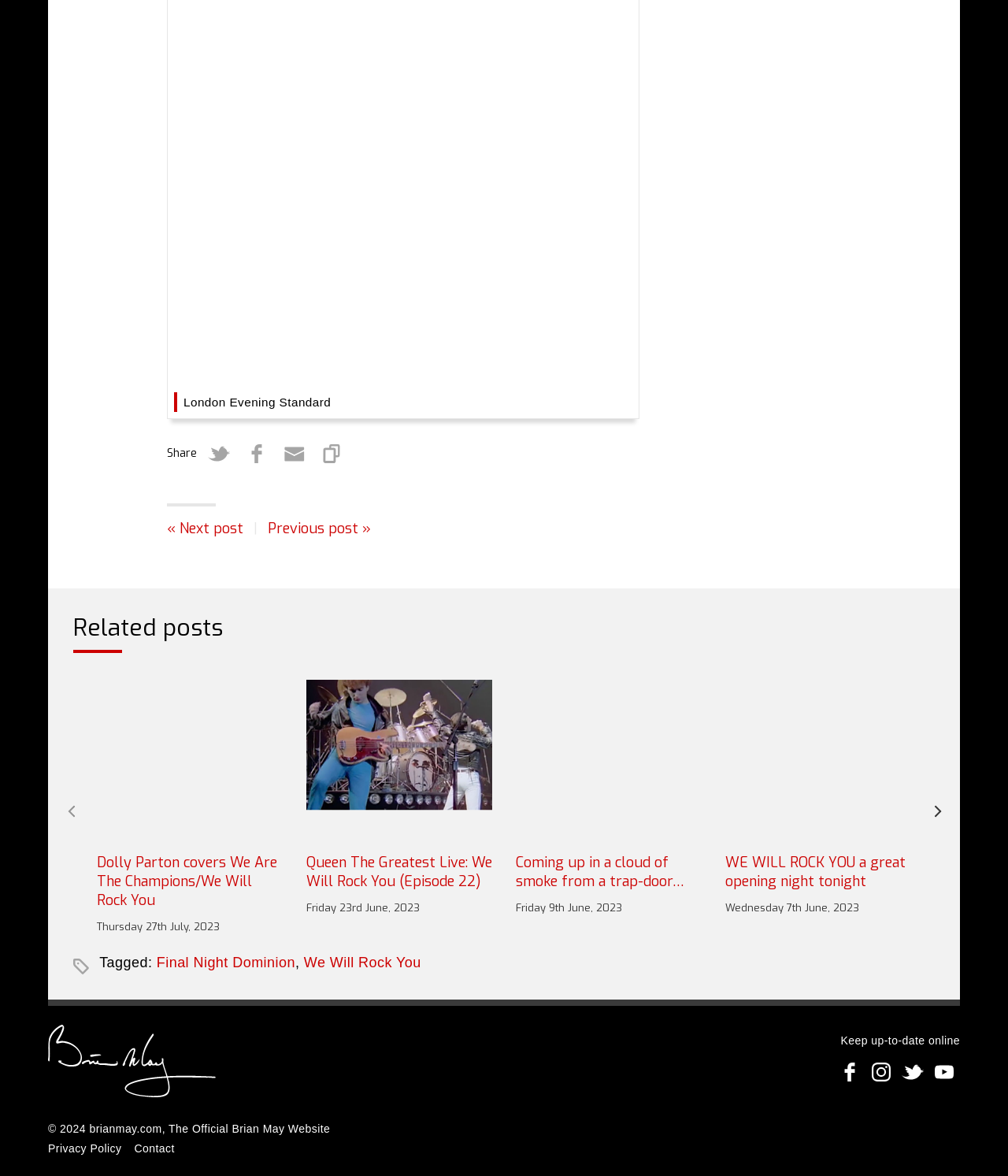How many social media platforms can you follow Brian May on?
Please answer the question with as much detail as possible using the screenshot.

I found four links at the bottom of the page with text 'Follow Brian May on [platform]', where [platform] is Facebook, Instagram, Twitter, or YouTube, indicating that you can follow Brian May on 4 social media platforms.